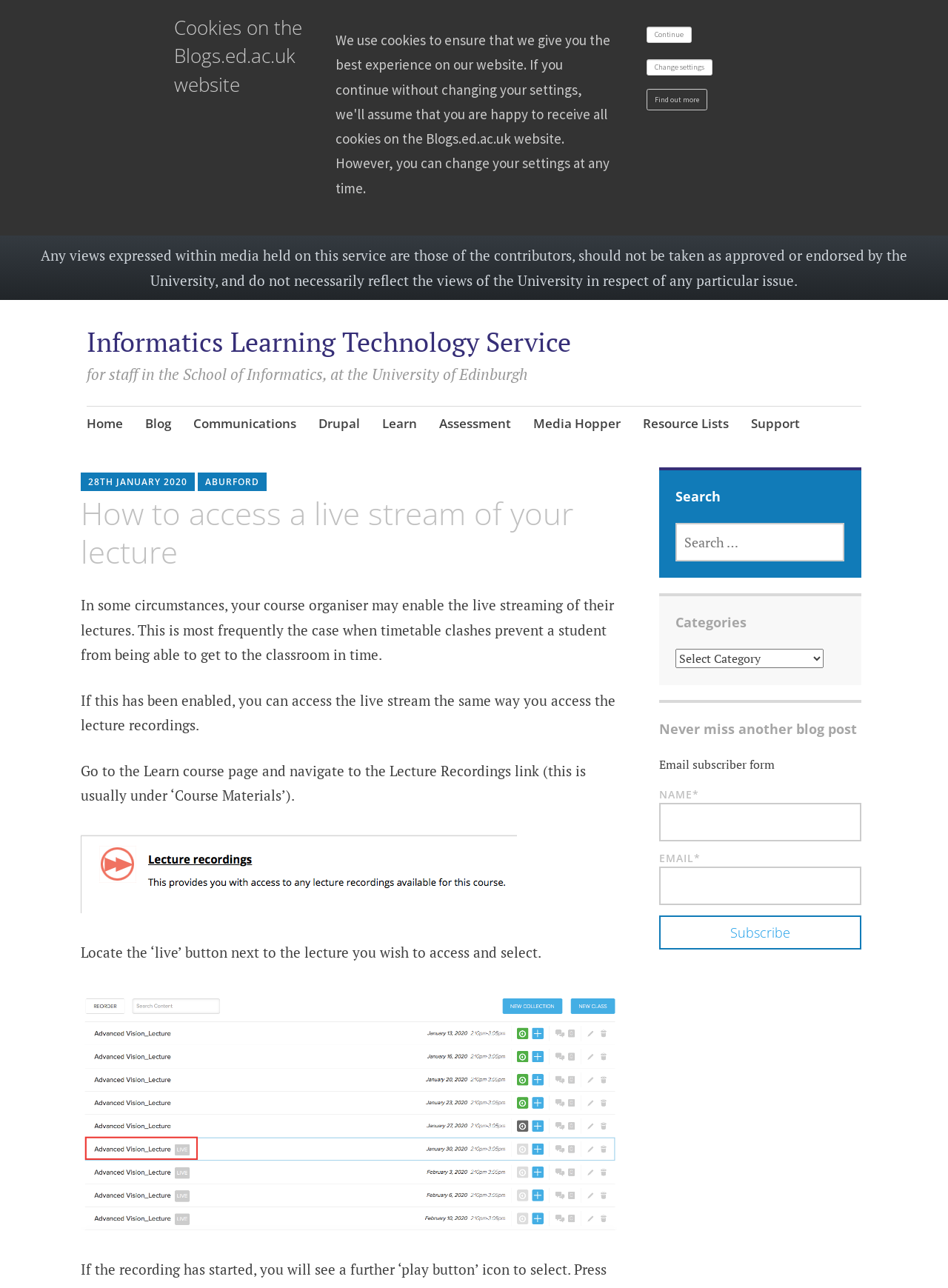Articulate a detailed summary of the webpage's content and design.

This webpage is about the Informatics Learning Technology Service at the University of Edinburgh. At the top, there is a heading that says "Cookies on the Blogs.ed.ac.uk website" followed by three buttons: "Continue", "Change settings", and "Find out more". Below this, there is a static text that explains the views expressed within media held on this service.

On the left side, there is a navigation menu with links to "Home", "Blog", "Communications", "Drupal", "Learn", "Assessment", "Media Hopper", "Resource Lists", and "Support". The "Support" link has a dropdown menu with links to specific dates and names.

The main content of the webpage is about how to access a live stream of a lecture. There is a heading that says "How to access a live stream of your lecture" followed by three paragraphs of text that explain the process. The text explains that if a course organizer enables live streaming, students can access it through the Learn course page. There are also two images that illustrate the process: one shows a link to lecture recordings, and the other shows a lecture recordings page with a link to a live button.

On the right side, there is a complementary section with a search bar, a categories dropdown menu, and an email subscriber form. The search bar has a heading that says "Search" and a text input field. The categories dropdown menu has a heading that says "Categories" and a combobox with options. The email subscriber form has a heading that says "Never miss another blog post" and input fields for name and email, with a "Subscribe" button.